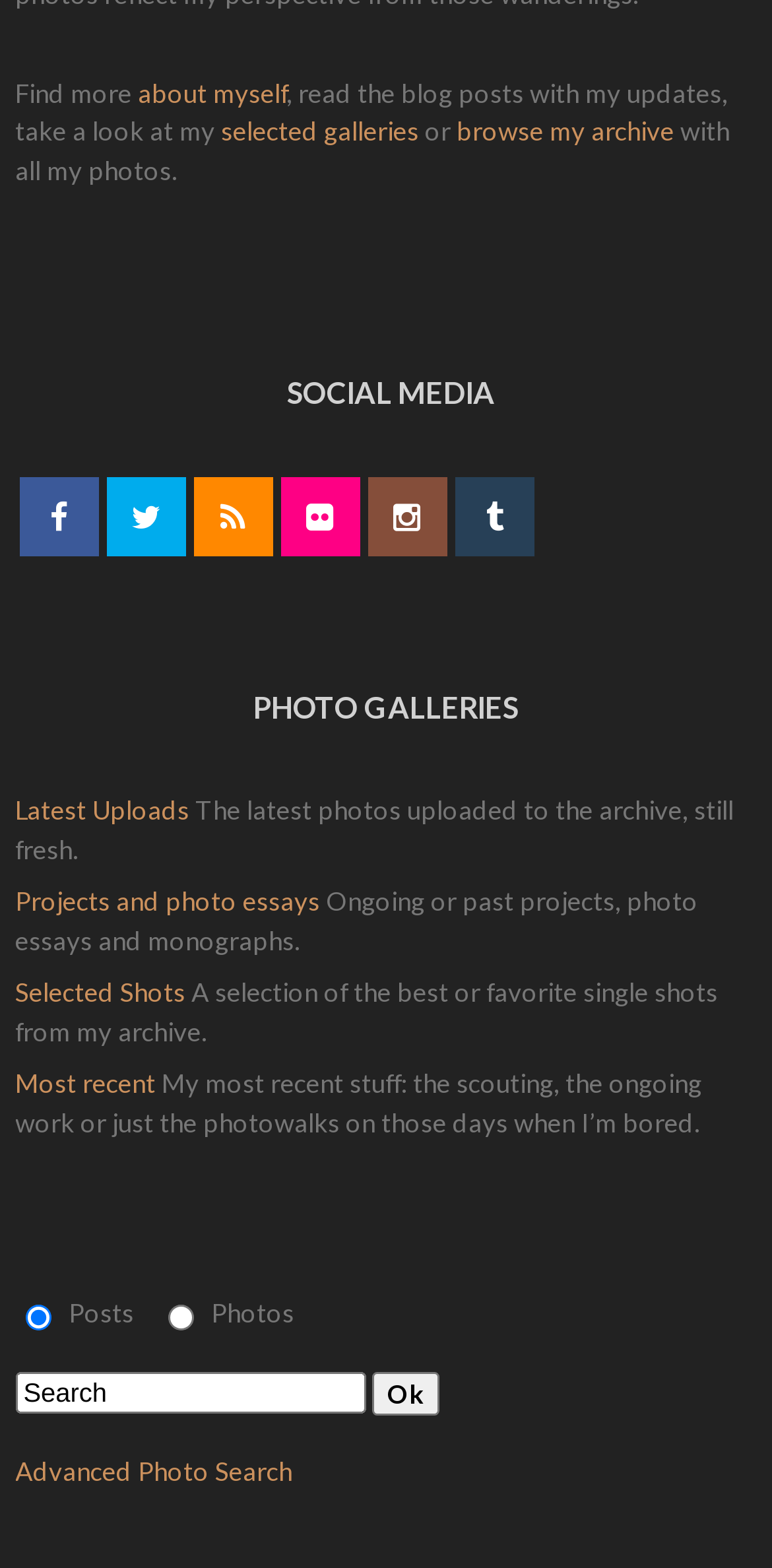What is the main category of the webpage?
From the image, respond with a single word or phrase.

Photo Galleries